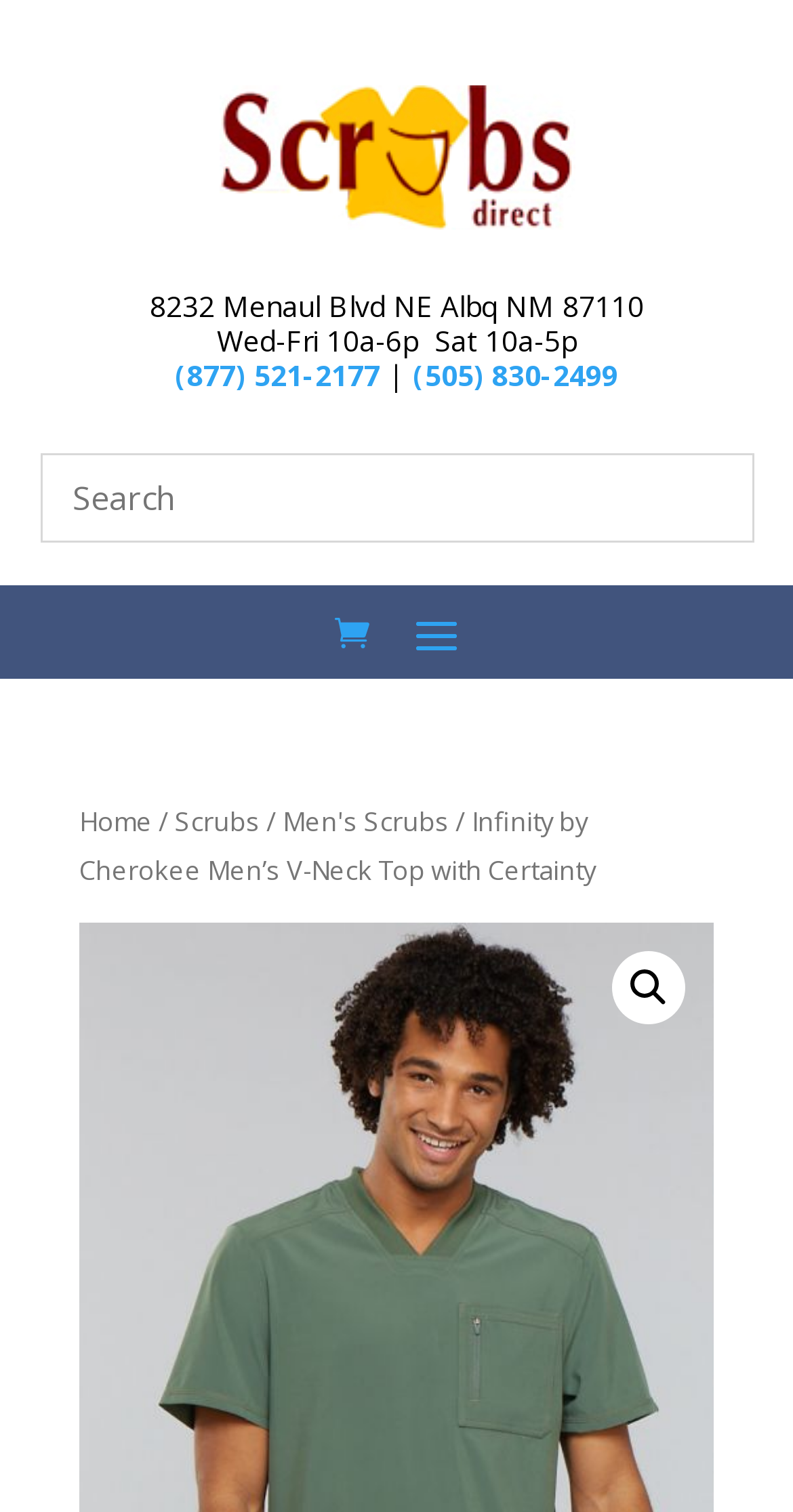Locate the UI element described by parent_node: Search name="s" placeholder="Search" and provide its bounding box coordinates. Use the format (top-left x, top-left y, bottom-right x, bottom-right y) with all values as floating point numbers between 0 and 1.

[0.05, 0.3, 0.95, 0.359]